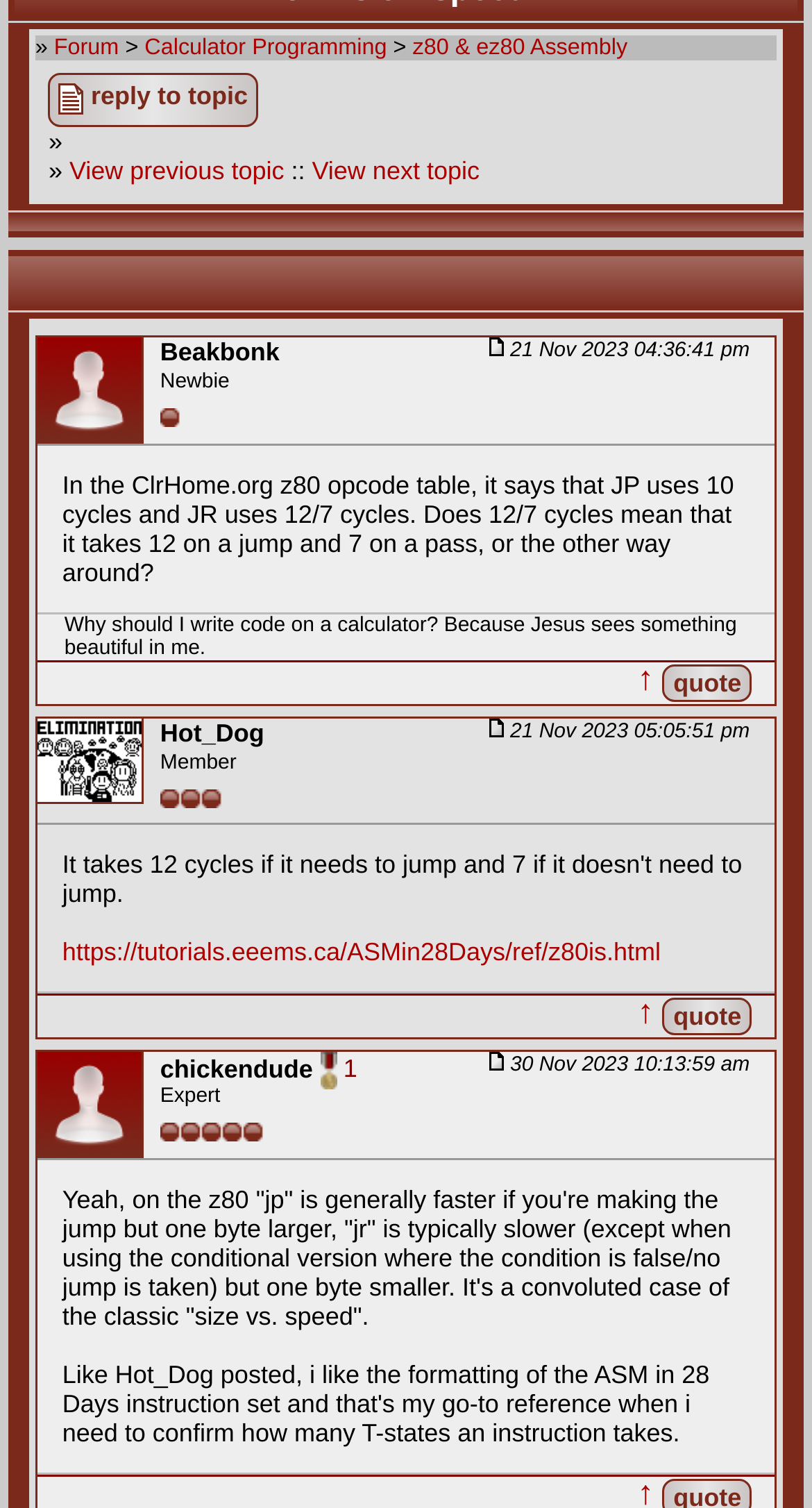Provide the bounding box coordinates of the HTML element this sentence describes: "View previous topic". The bounding box coordinates consist of four float numbers between 0 and 1, i.e., [left, top, right, bottom].

[0.085, 0.103, 0.35, 0.122]